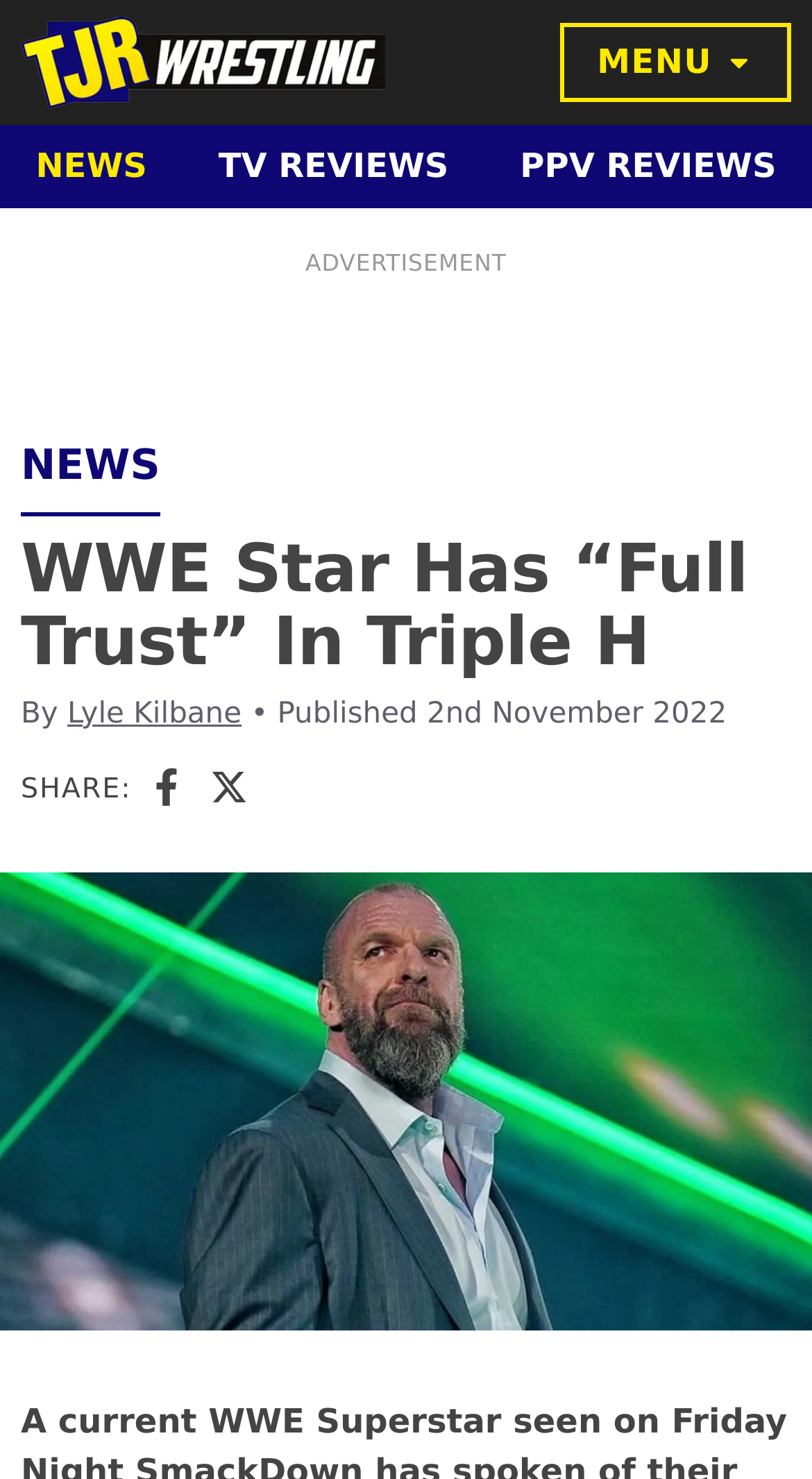What is the date of publication of the article?
Provide an in-depth and detailed answer to the question.

The date of publication of the article can be found in the text '• Published 2nd November 2022' which is located below the article title.